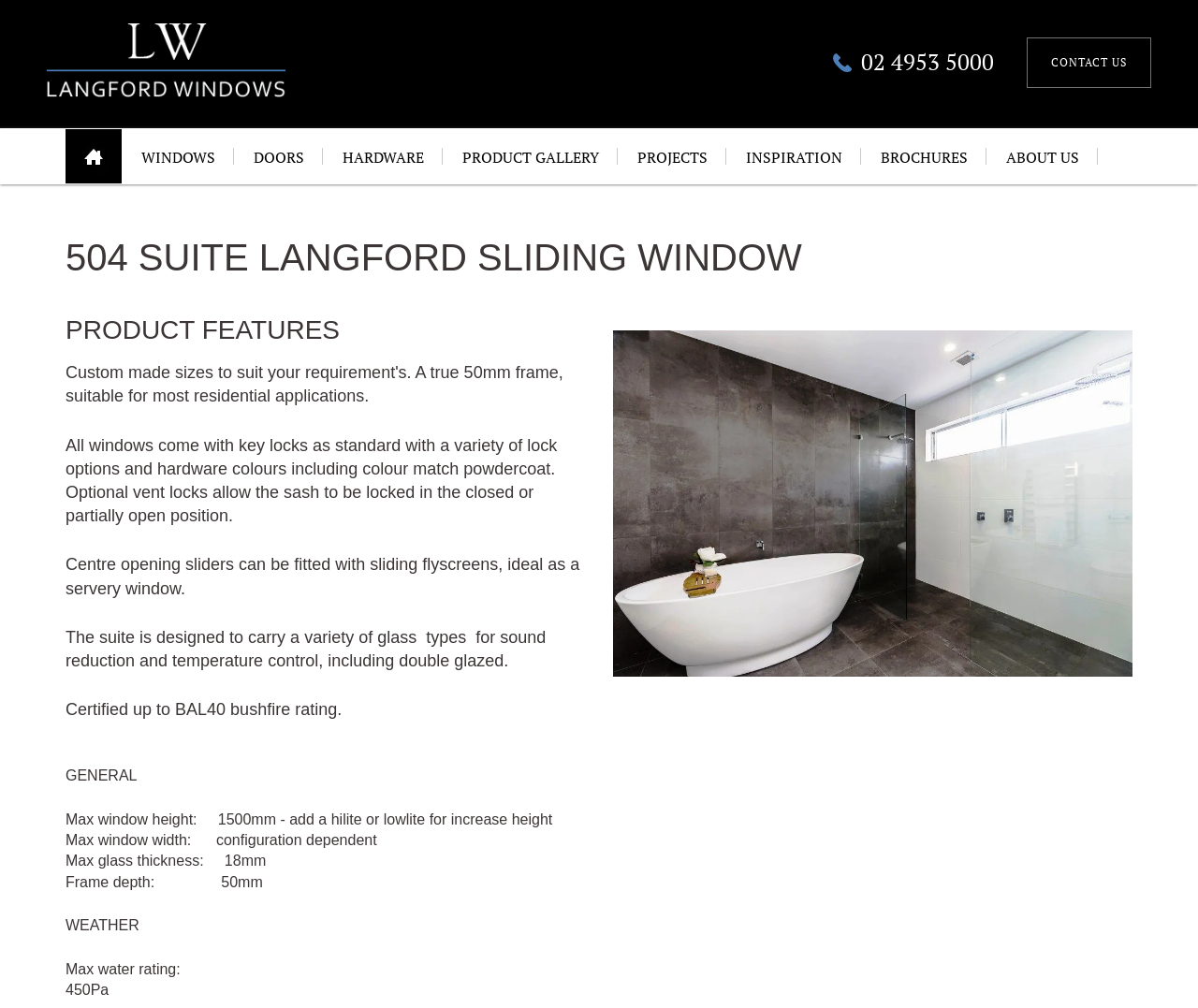Locate the bounding box coordinates of the element that needs to be clicked to carry out the instruction: "Learn more about 'INSPIRATION'". The coordinates should be given as four float numbers ranging from 0 to 1, i.e., [left, top, right, bottom].

[0.607, 0.128, 0.719, 0.182]